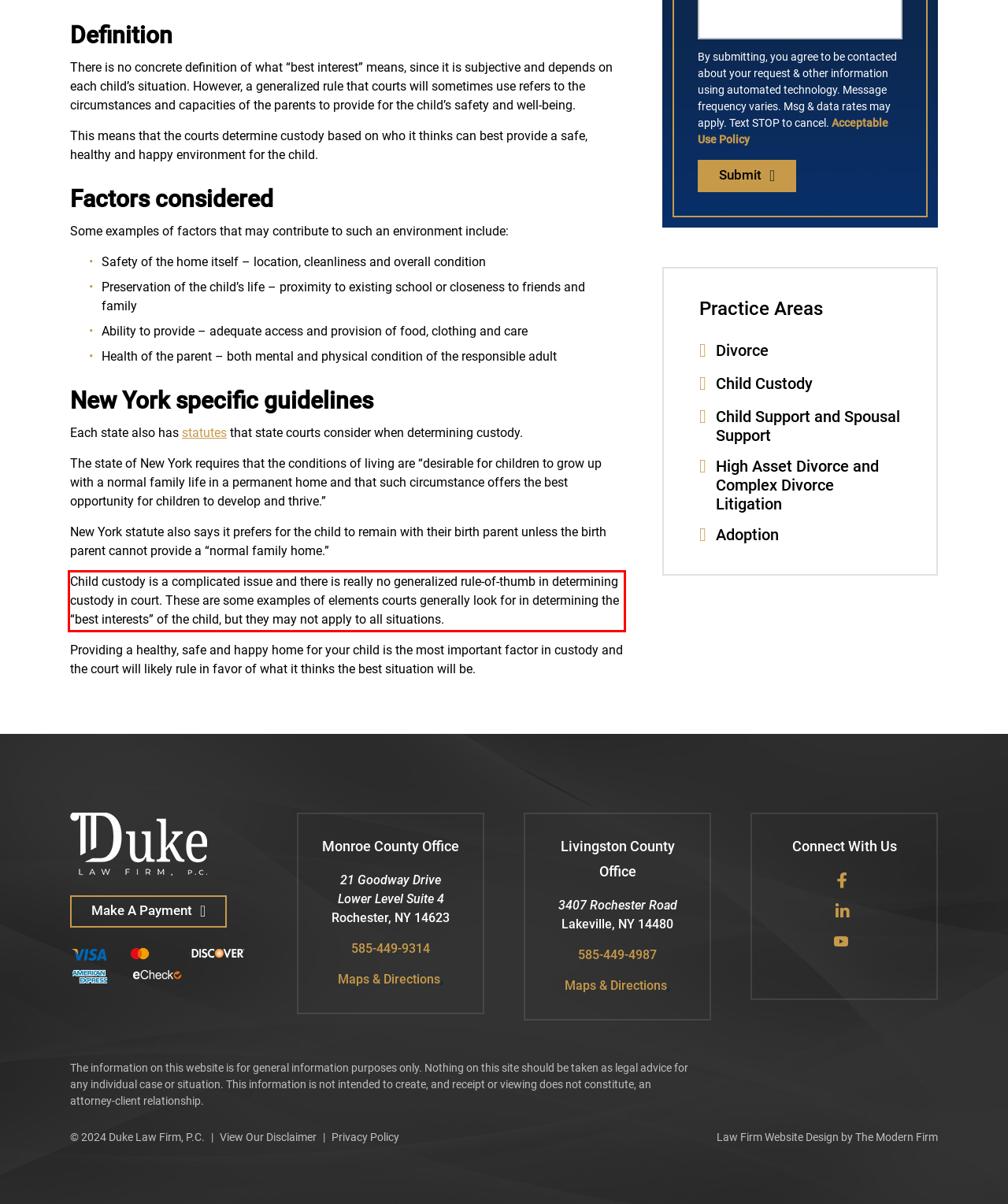Analyze the screenshot of the webpage and extract the text from the UI element that is inside the red bounding box.

Child custody is a complicated issue and there is really no generalized rule-of-thumb in determining custody in court. These are some examples of elements courts generally look for in determining the “best interests” of the child, but they may not apply to all situations.